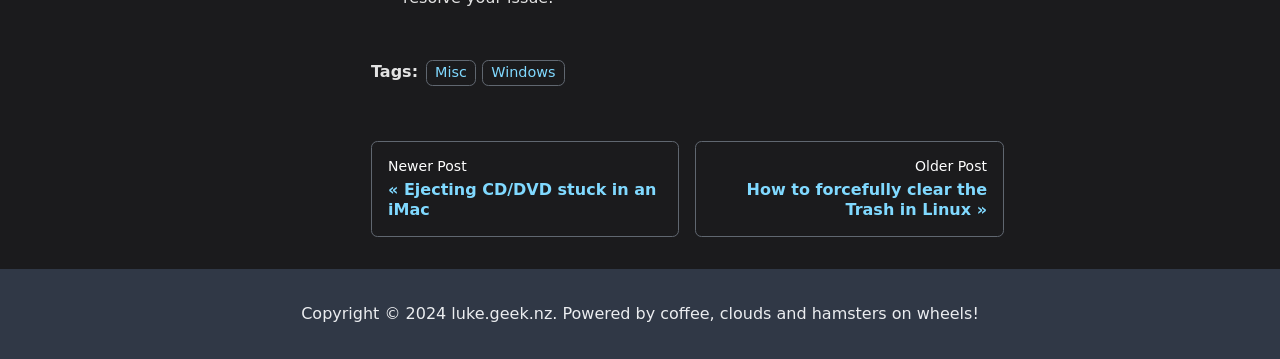What is the navigation section for?
Respond to the question with a single word or phrase according to the image.

Blog post page navigation